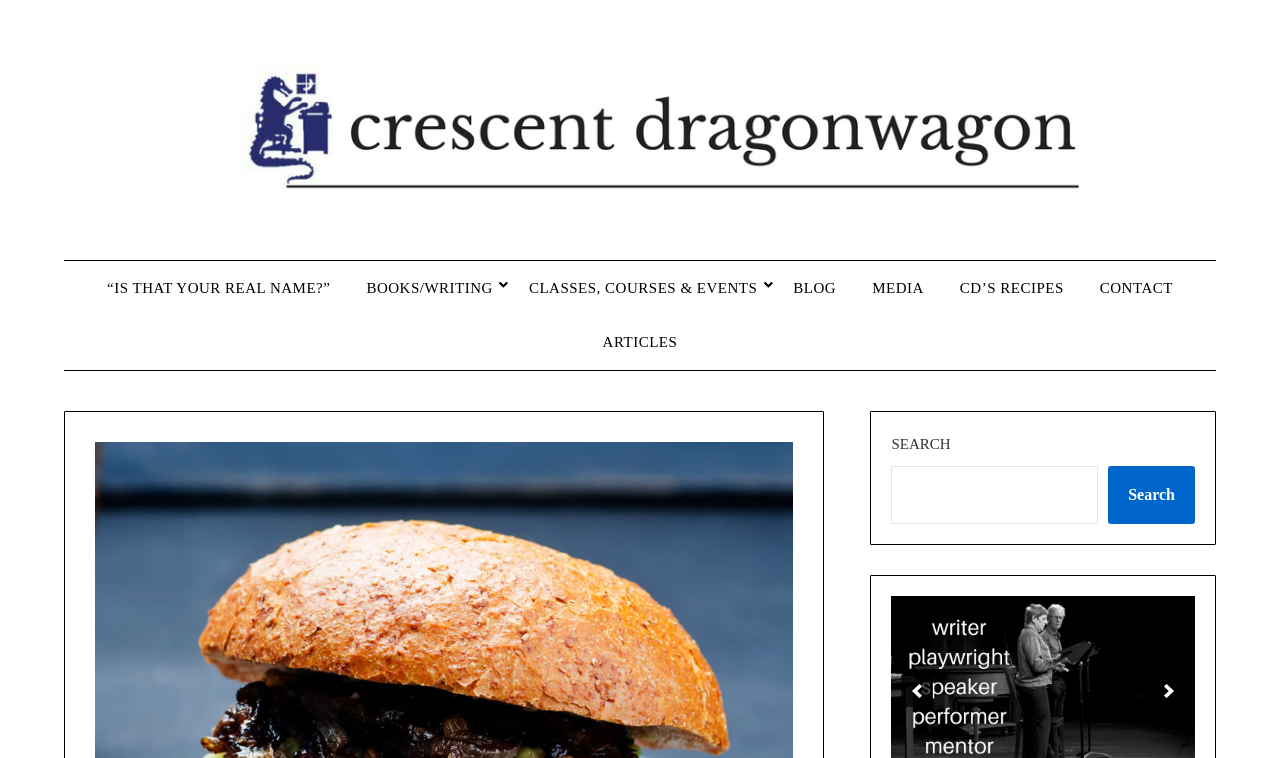What is the function of the button at the bottom right?
Please craft a detailed and exhaustive response to the question.

I found a button element with the text 'Search' at the bottom right of the page, which is likely to be used for searching the website.